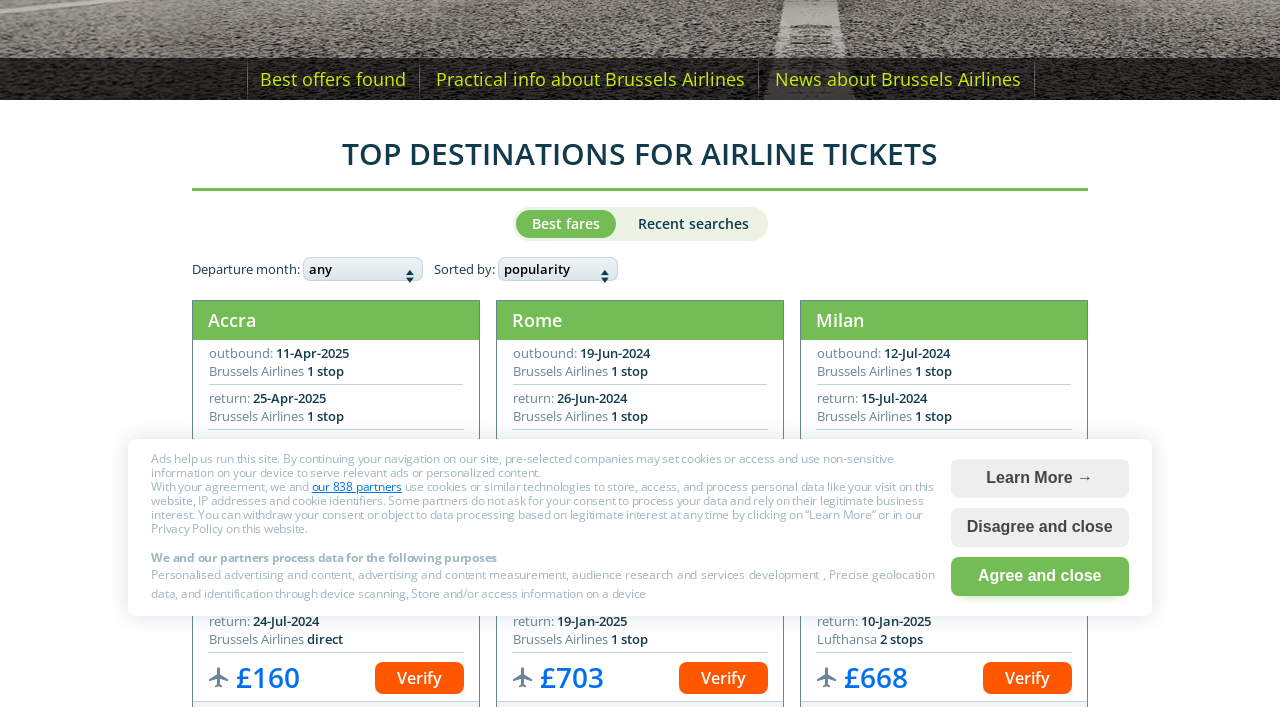From the given element description: "input value="popularity" value="popularity"", find the bounding box for the UI element. Provide the coordinates as four float numbers between 0 and 1, in the order [left, top, right, bottom].

[0.389, 0.364, 0.483, 0.397]